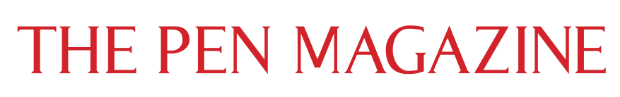Provide a thorough description of the contents of the image.

The image features the title "THE PEN MAGAZINE," prominently displayed in bold red letters against a contrasting background. This title signifies the publication's identity, focusing on themes related to Islam, the Quran, and societal issues. The design conveys a sense of sophistication and authority, inviting readers to explore the content within. The layout suggests that this magazine is likely to offer insightful articles, commentary, and discussions that engage with both traditional and contemporary topics within the Islamic community.